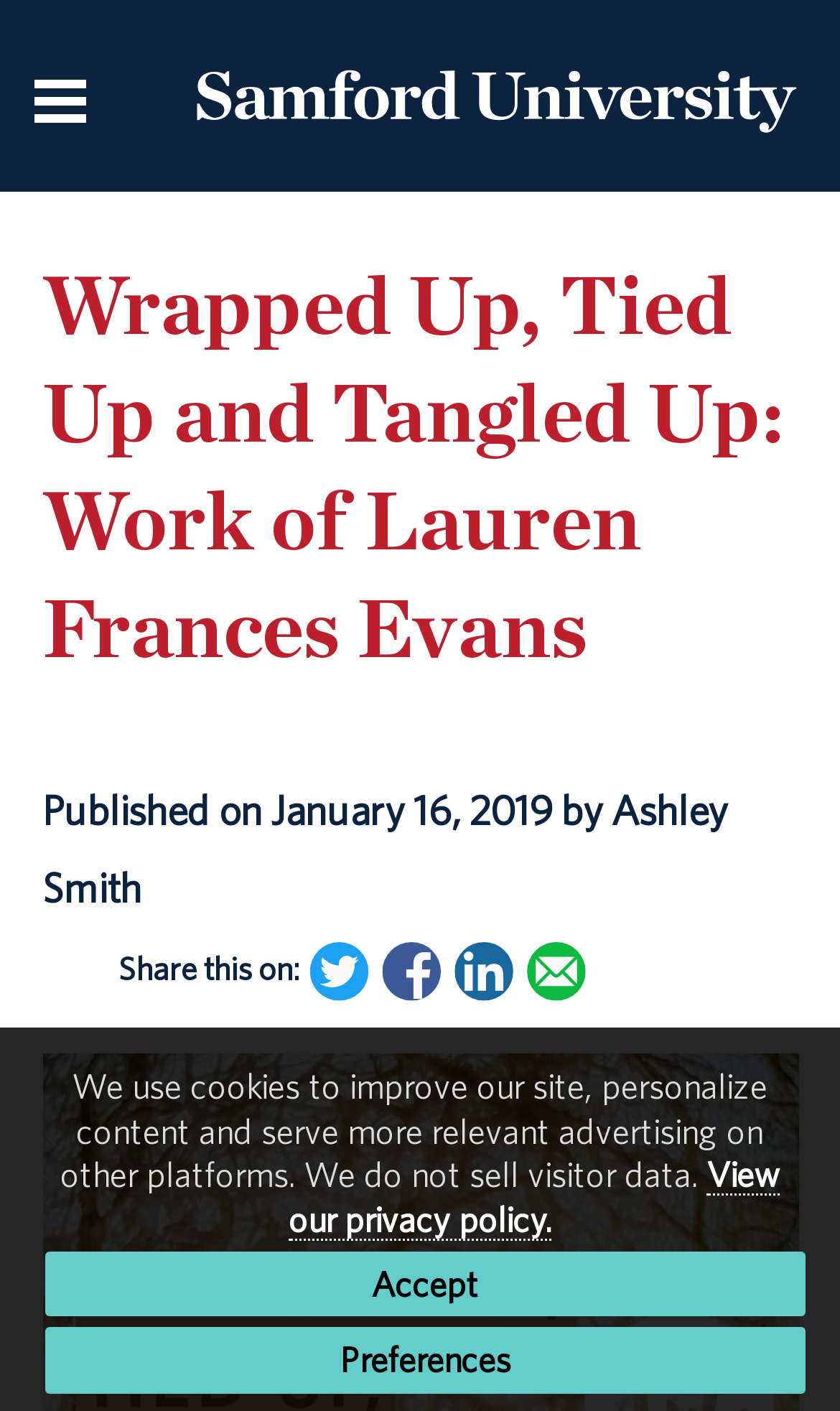What is the date of publication of the article?
Give a single word or phrase as your answer by examining the image.

January 16, 2019